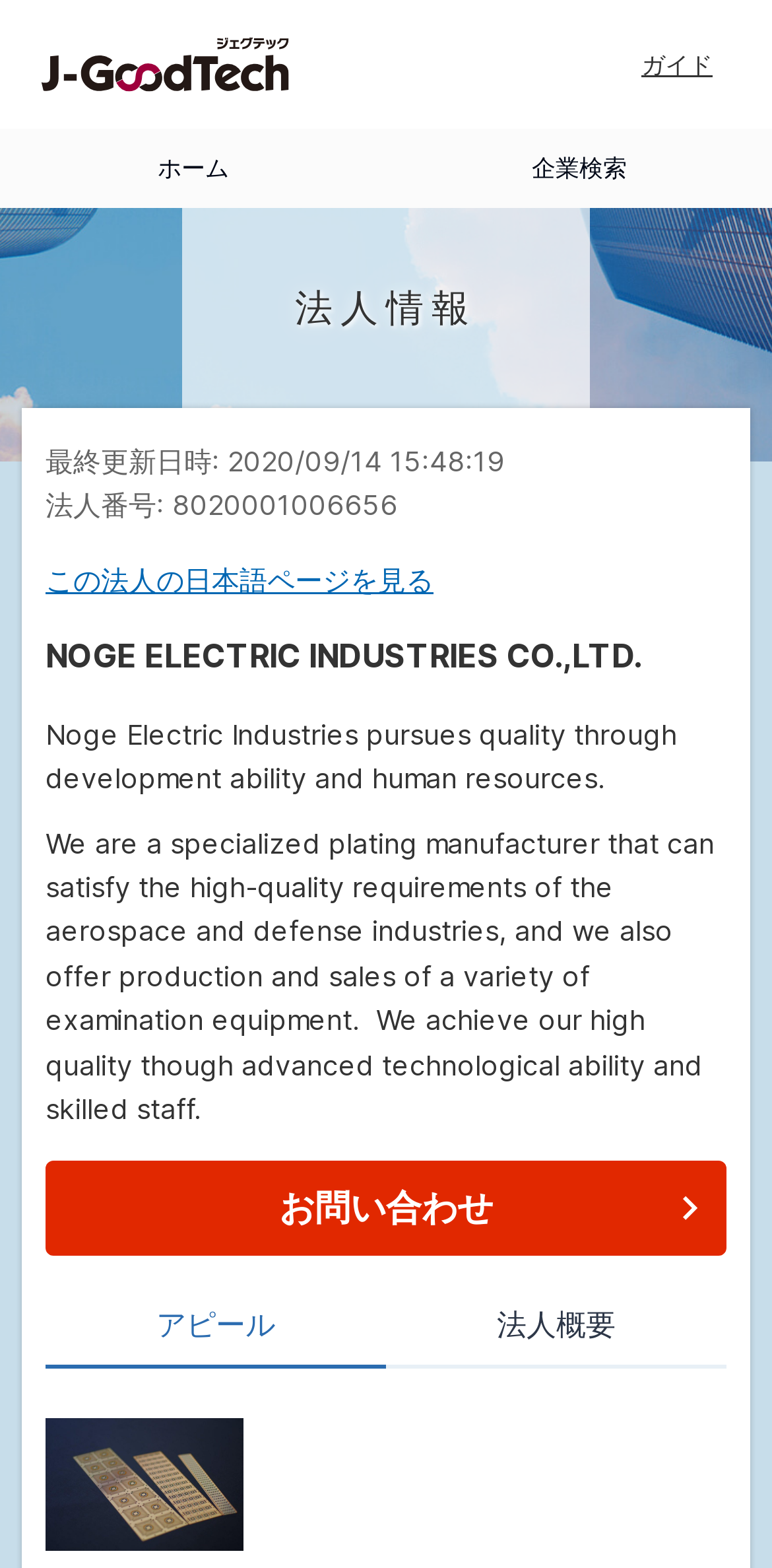What is the last update date and time?
Based on the image, answer the question with a single word or brief phrase.

2020/09/14 15:48:19